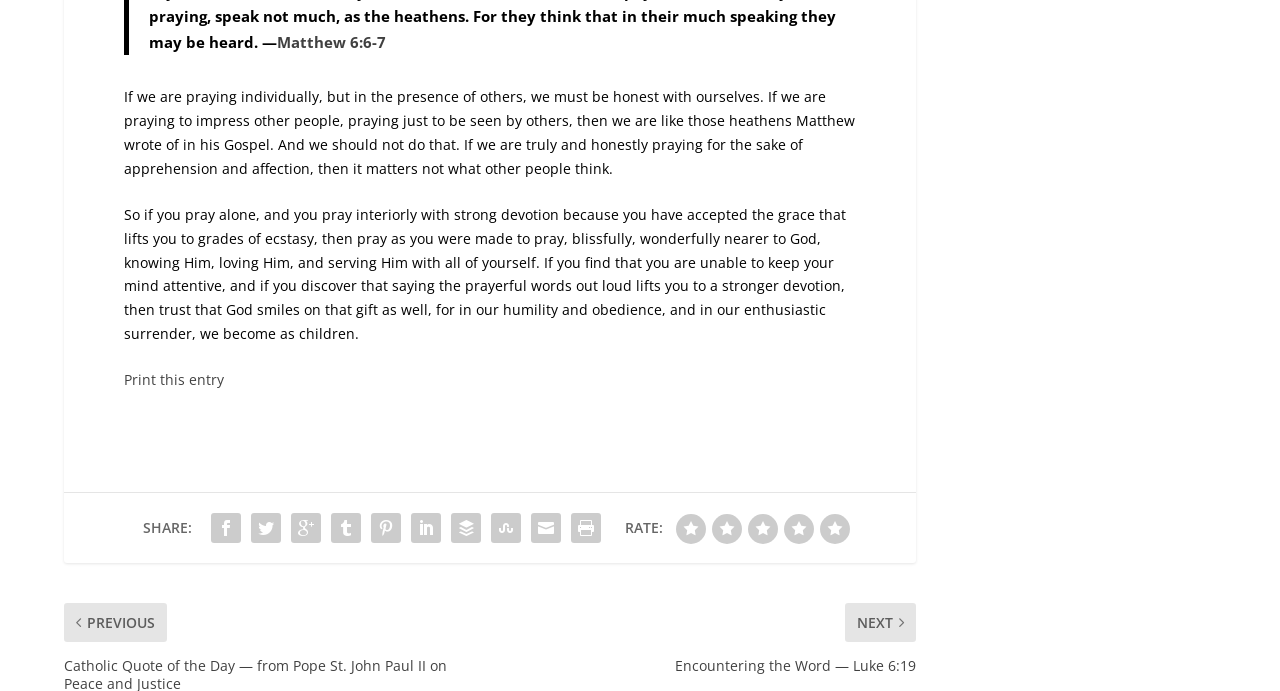What is the purpose of the 'RATE' section?
Could you please answer the question thoroughly and with as much detail as possible?

The 'RATE' section is provided to allow users to rate the entry, with options to select from 1 to 5, indicating their level of appreciation or agreement with the content.